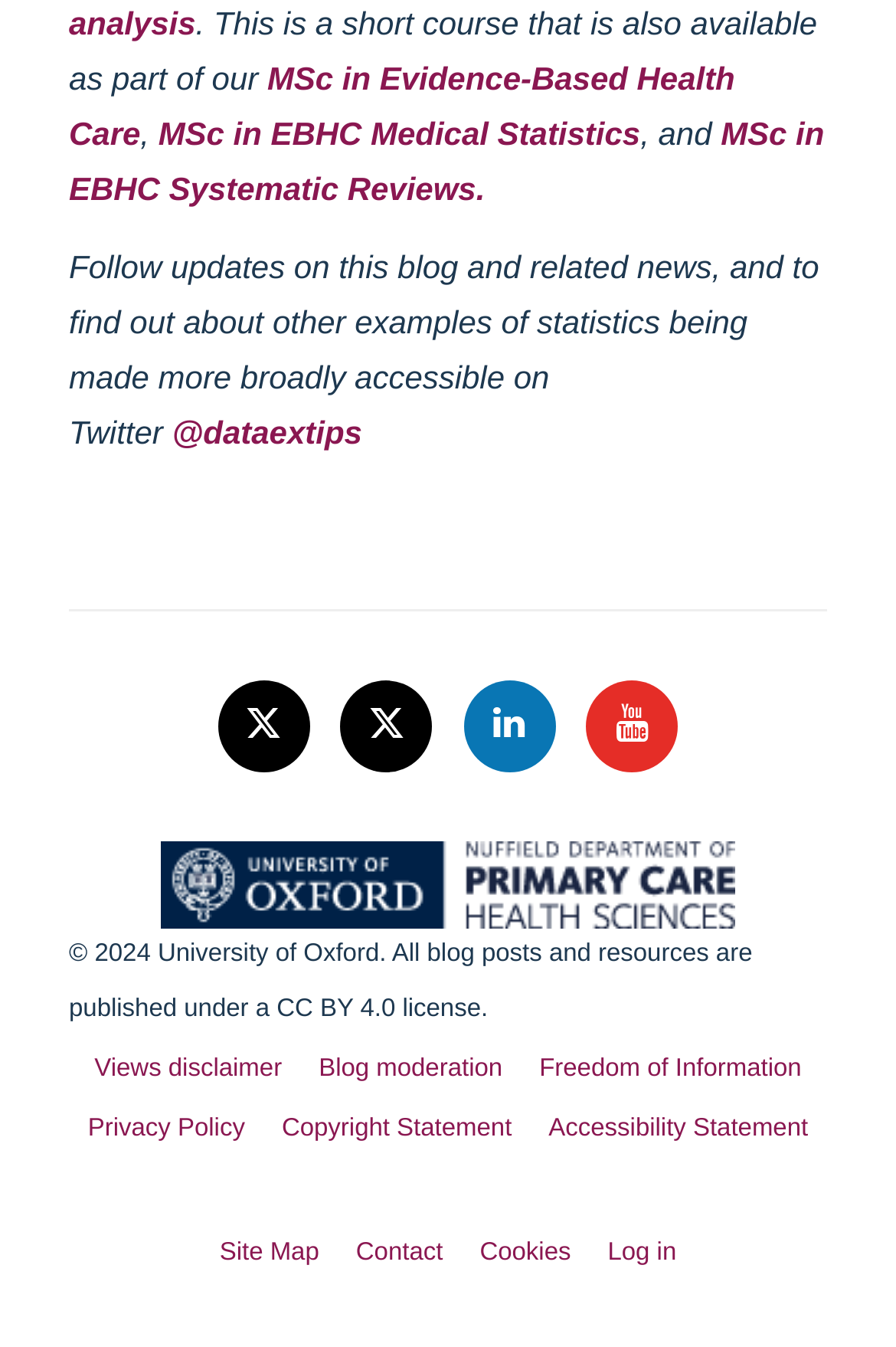Give a one-word or one-phrase response to the question: 
What social media platform is mentioned with the handle '@dataextips'?

Twitter